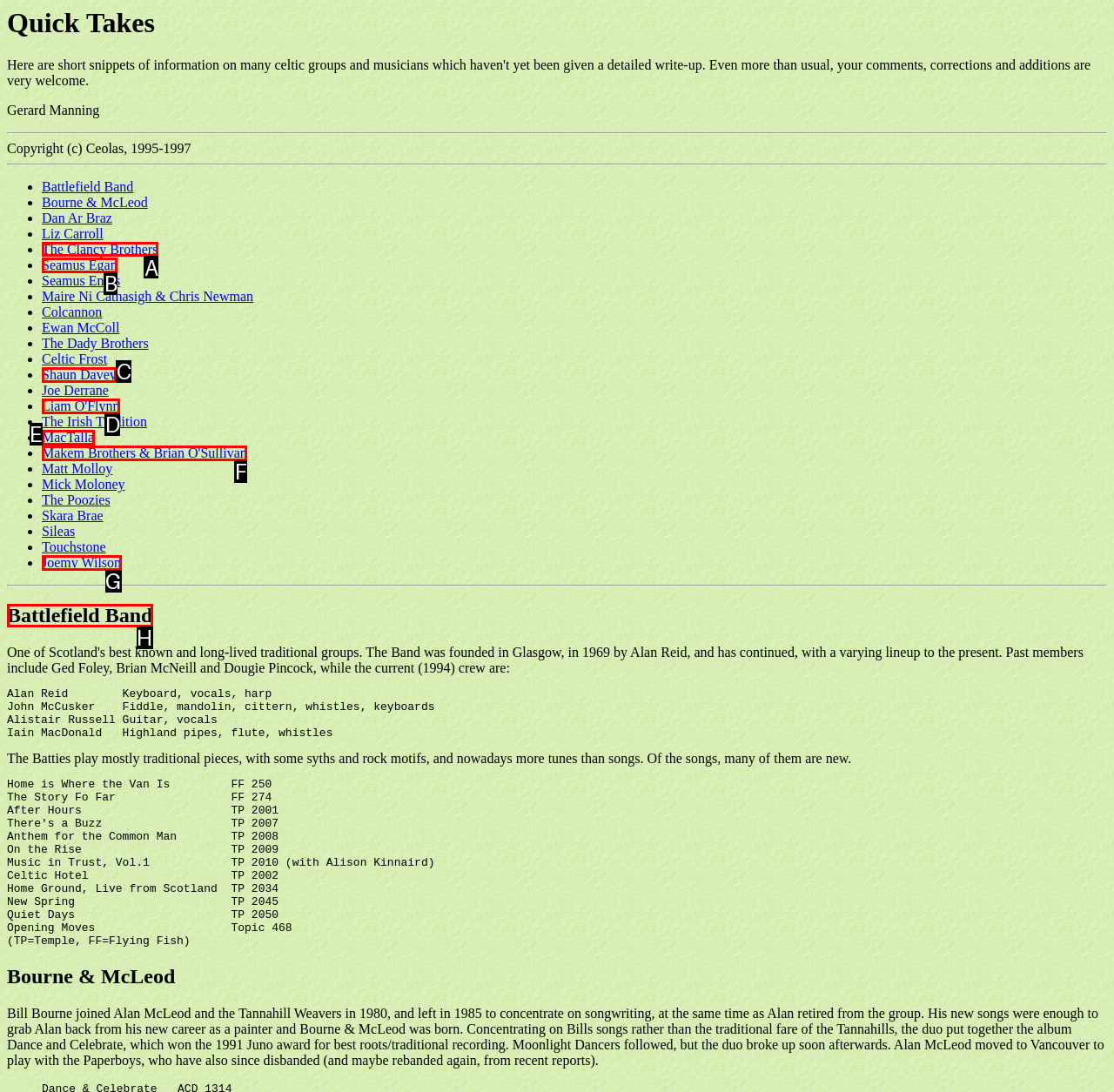Please indicate which option's letter corresponds to the task: Click on the link 'The Clancy Brothers' by examining the highlighted elements in the screenshot.

A